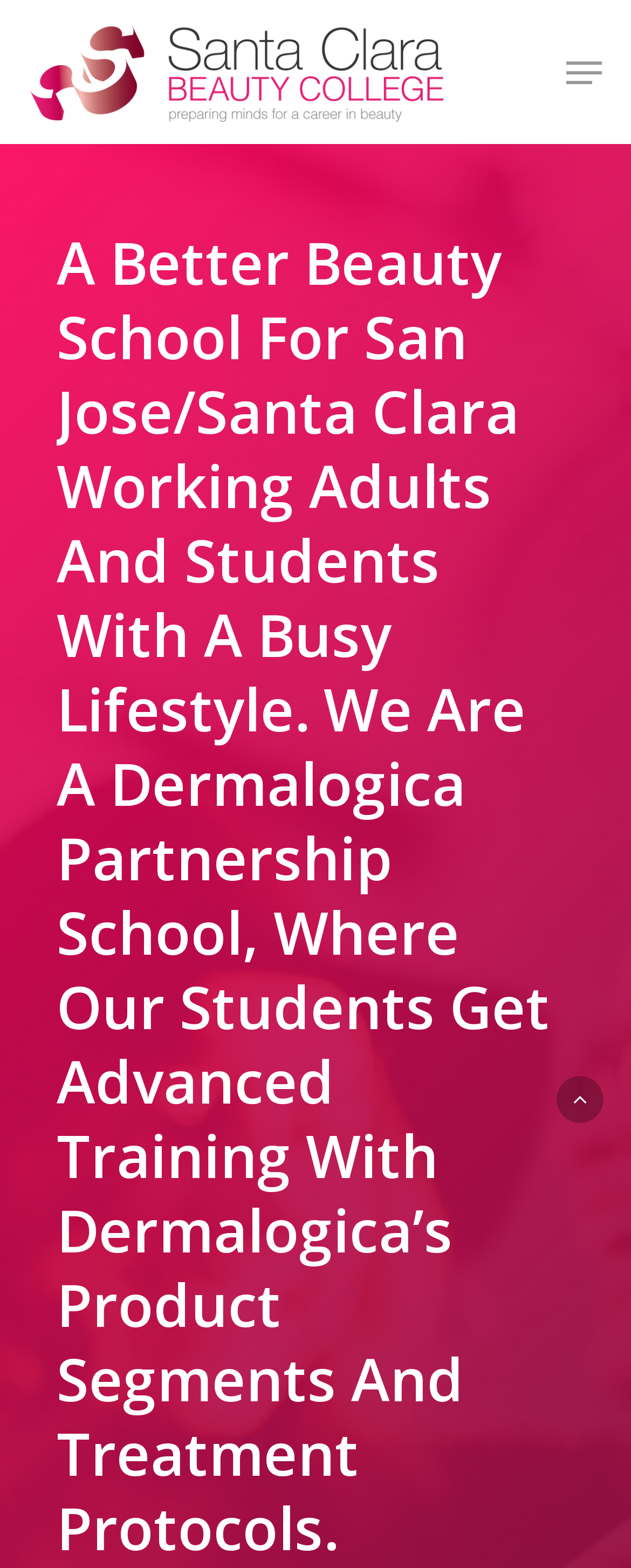What is the image located at the top left corner?
Using the information from the image, give a concise answer in one word or a short phrase.

Beauty School near by